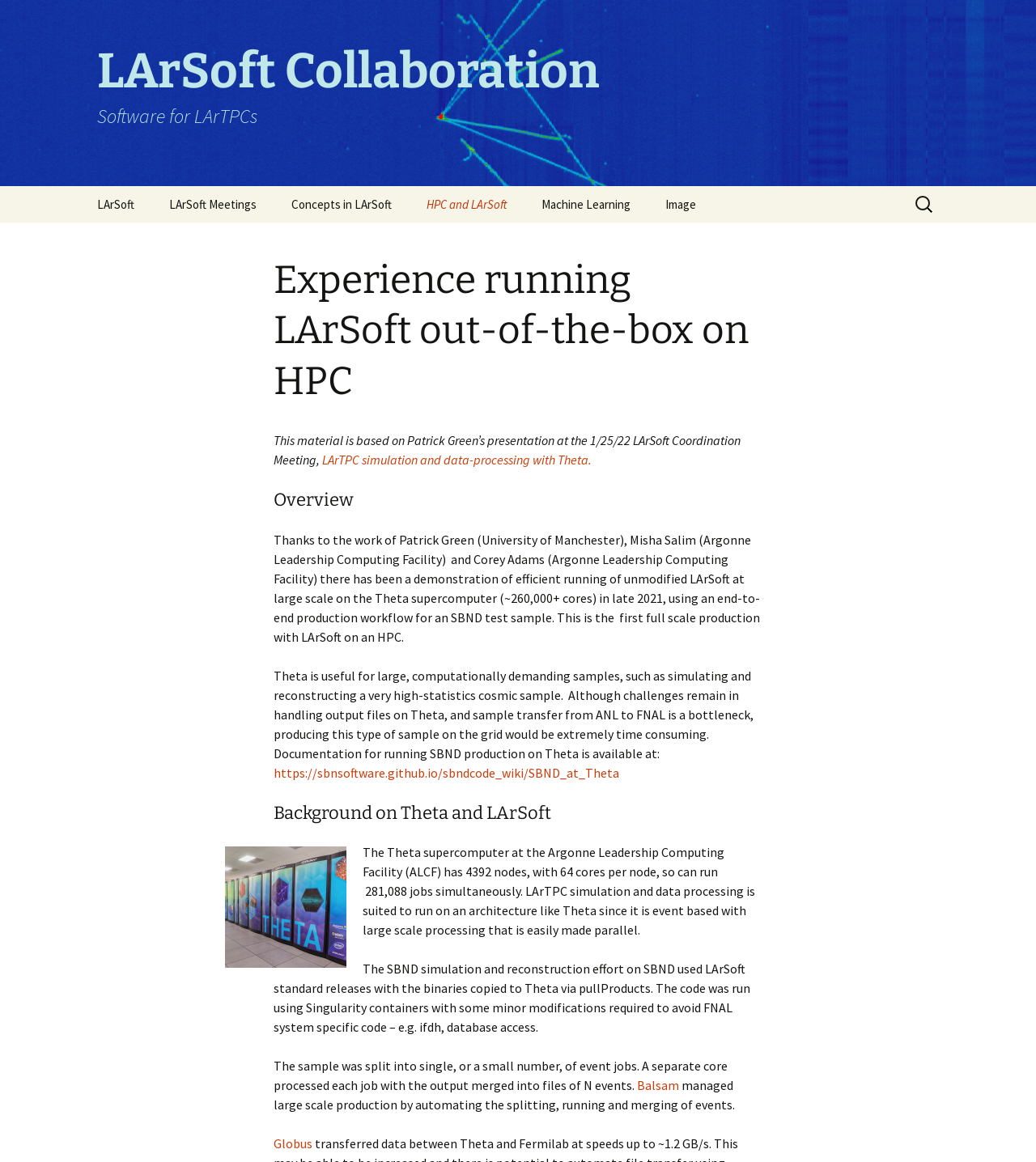Could you please study the image and provide a detailed answer to the question:
What is the benefit of using Theta for LArSoft?

According to the webpage, Theta is useful for large, computationally demanding samples, and it allows for efficient running of unmodified LArSoft at large scale, which would be extremely time-consuming on the grid.